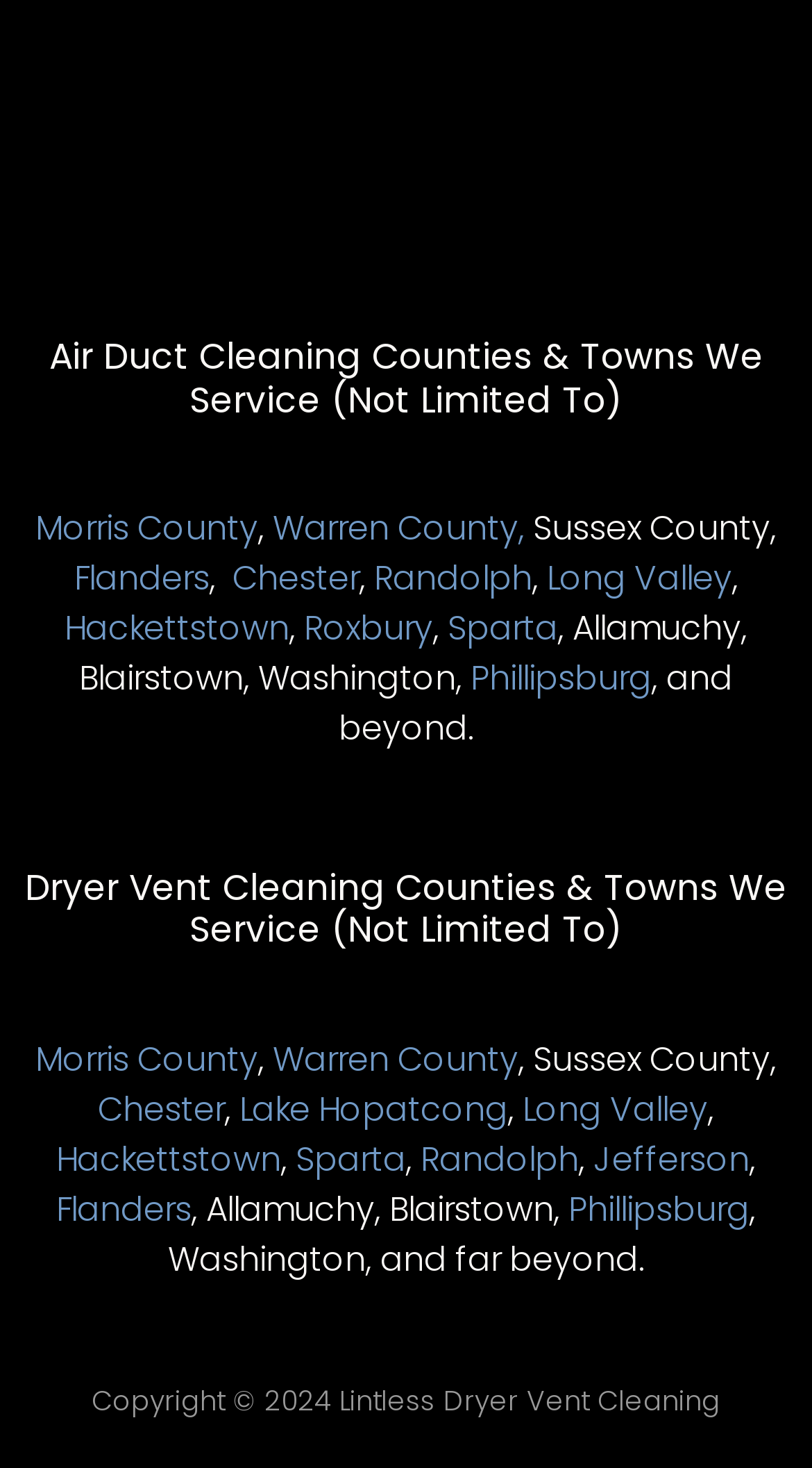Find the bounding box coordinates of the clickable area that will achieve the following instruction: "Explore Randolph".

[0.46, 0.378, 0.655, 0.41]